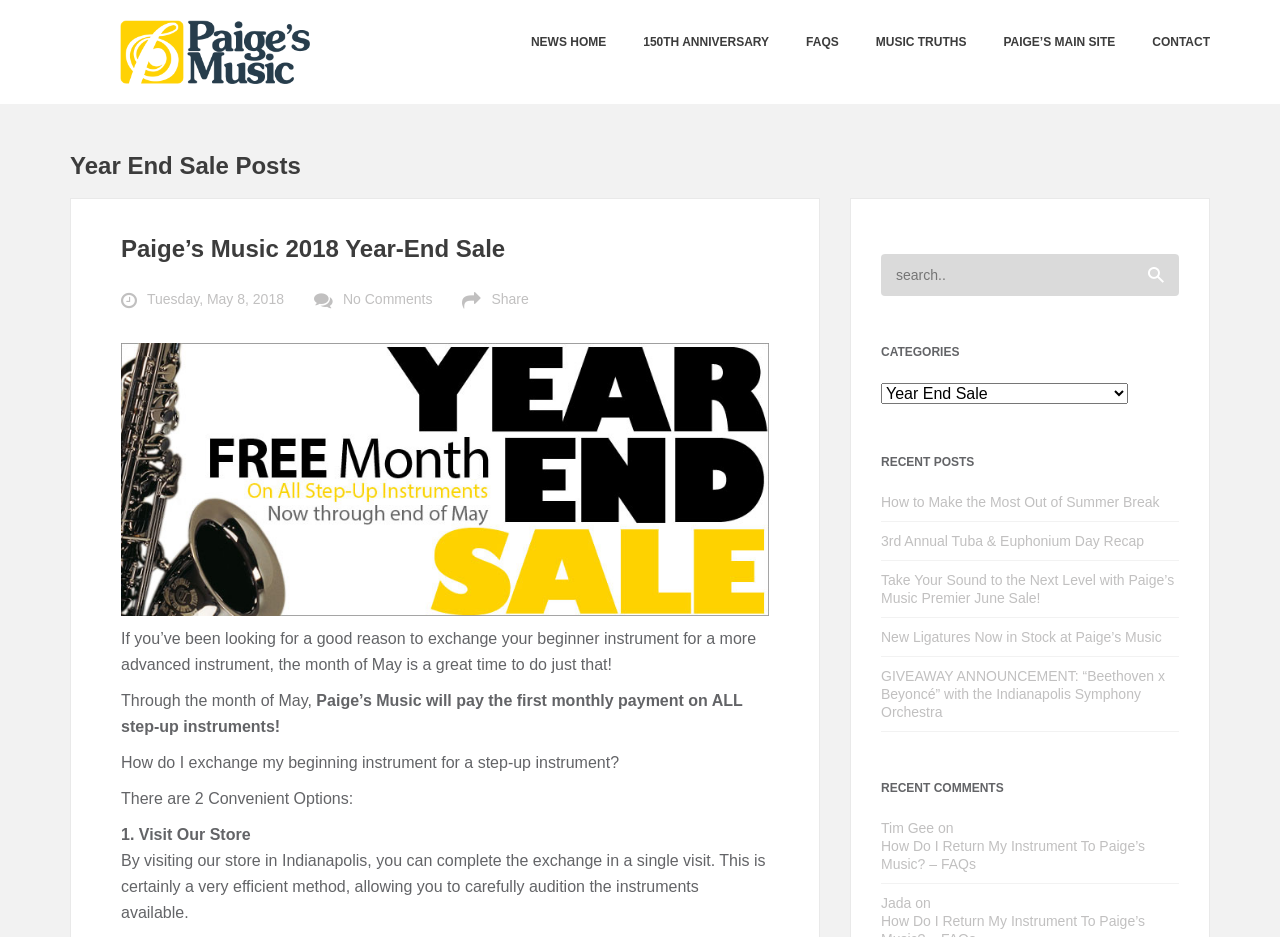Generate a comprehensive description of the webpage content.

The webpage is about Paige's Music, a music store that offers band and orchestra rentals, sales, and services in Indiana. At the top of the page, there is a navigation menu with links to "NEWS HOME", "150TH ANNIVERSARY", "FAQS", "MUSIC TRUTHS", "PAIGE’S MAIN SITE", and "CONTACT". 

Below the navigation menu, there is a heading "Year End Sale Posts" followed by a subheading "Paige’s Music 2018 Year-End Sale". Under this subheading, there is a link to the sale page, a date "Tuesday, May 8, 2018", and options to comment and share.

The main content of the page is an article about the year-end sale, which offers a promotion where Paige's Music will pay the first monthly payment on all step-up instruments purchased in May. The article explains how to exchange a beginner instrument for a step-up instrument, providing two convenient options: visiting the store in Indianapolis or using an online method. 

On the right side of the page, there is a search box and a button. Below the search box, there are three sections: "CATEGORIES", "RECENT POSTS", and "RECENT COMMENTS". The "CATEGORIES" section has a dropdown menu with various categories. The "RECENT POSTS" section lists several article titles, including "How to Make the Most Out of Summer Break" and "GIVEAWAY ANNOUNCEMENT: “Beethoven x Beyoncé” with the Indianapolis Symphony Orchestra". The "RECENT COMMENTS" section shows comments from users, including "Tim Gee" and "Jada", with links to the articles they commented on.